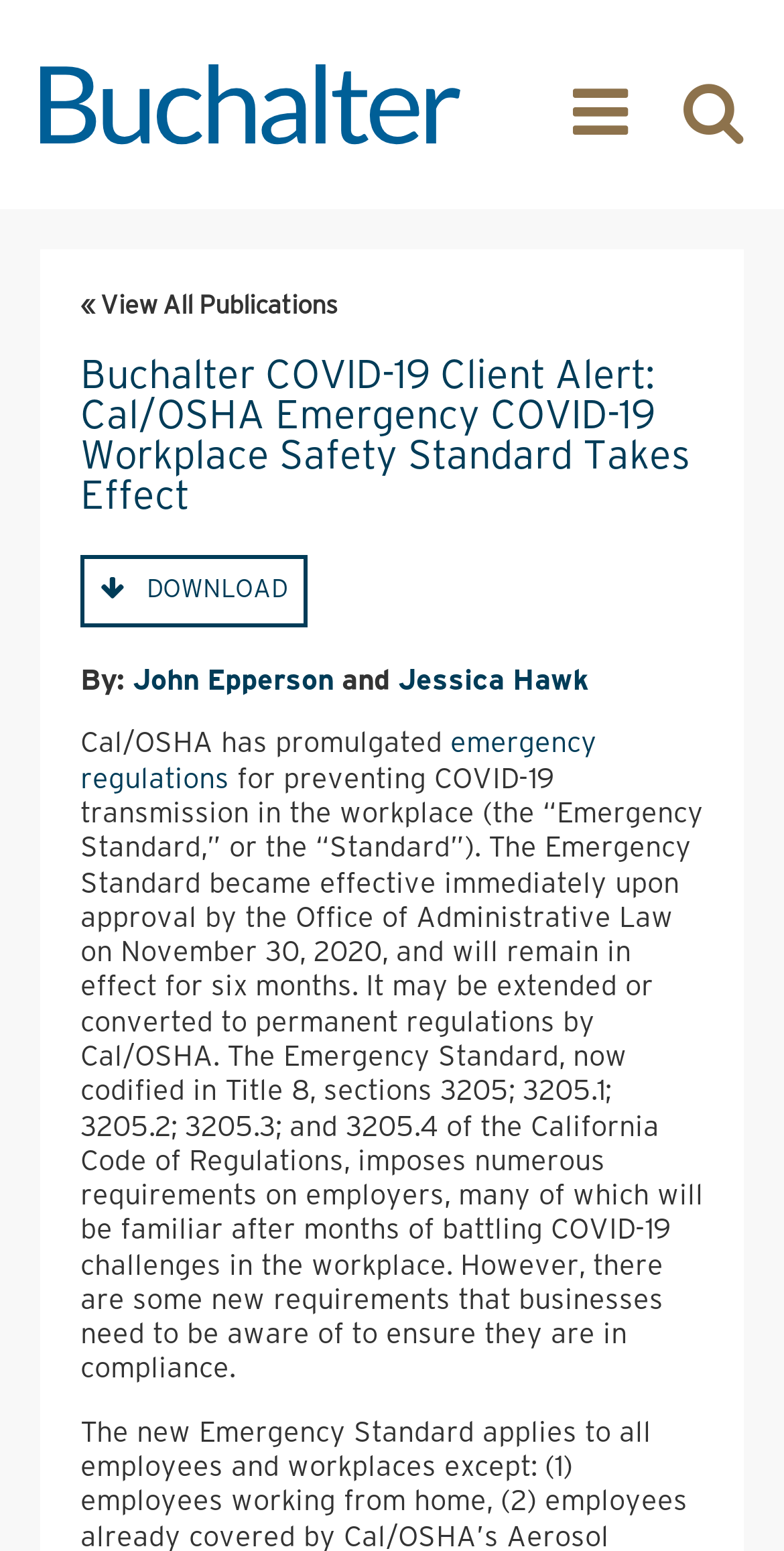Please answer the following question using a single word or phrase: What is the purpose of the Emergency Standard?

Preventing COVID-19 transmission in the workplace